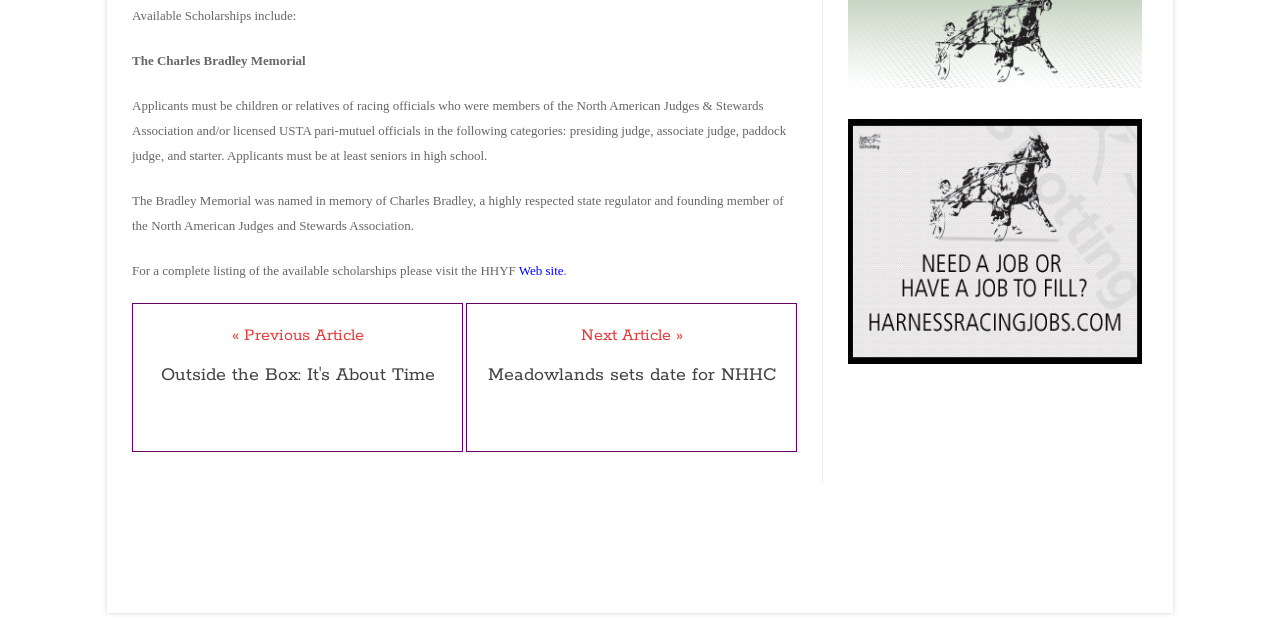Using the format (top-left x, top-left y, bottom-right x, bottom-right y), provide the bounding box coordinates for the described UI element. All values should be floating point numbers between 0 and 1: Meadowlands sets date for NHHC

[0.38, 0.568, 0.606, 0.605]